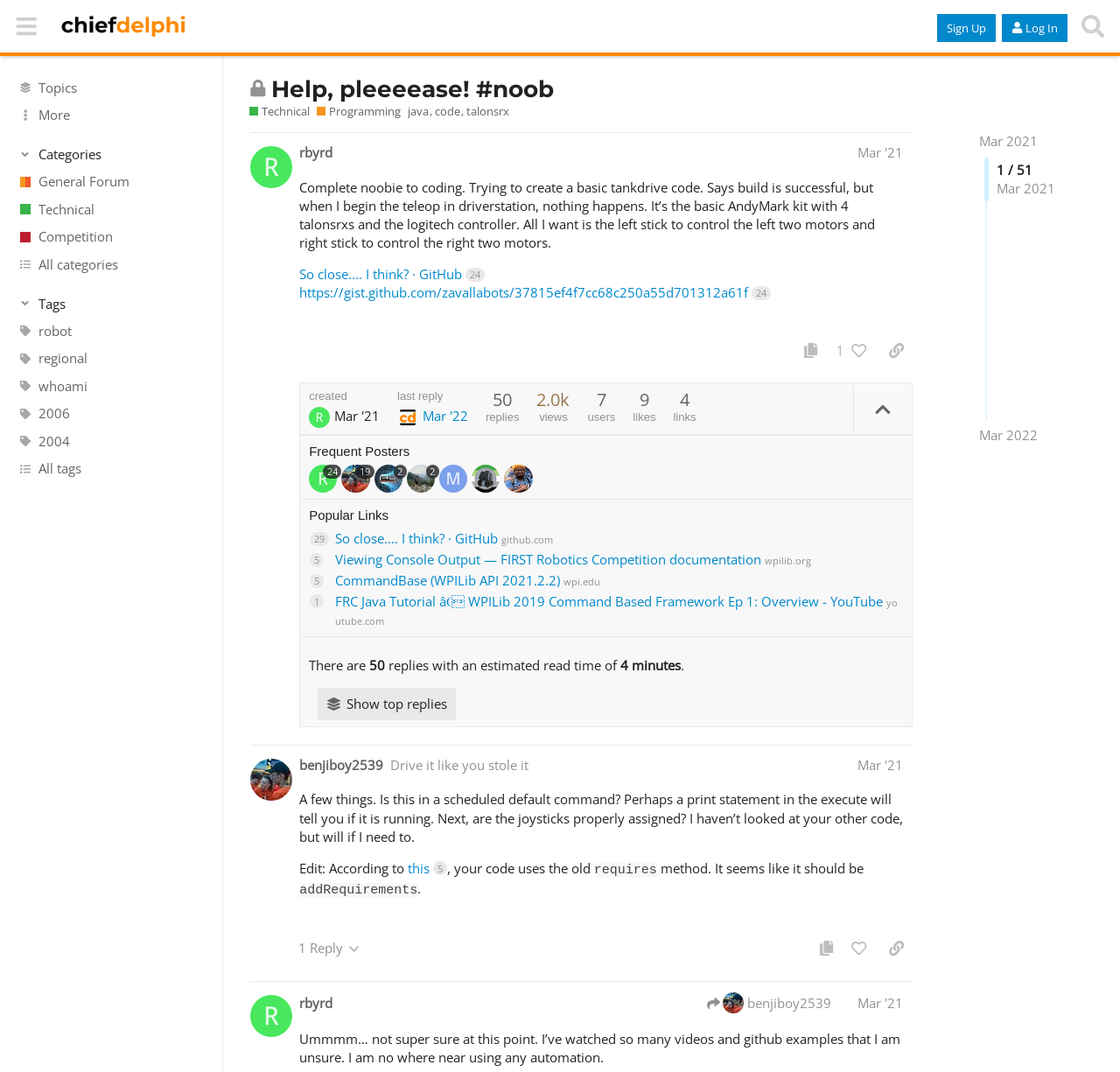Predict the bounding box coordinates of the area that should be clicked to accomplish the following instruction: "Copy the contents of the post". The bounding box coordinates should consist of four float numbers between 0 and 1, i.e., [left, top, right, bottom].

[0.709, 0.313, 0.738, 0.341]